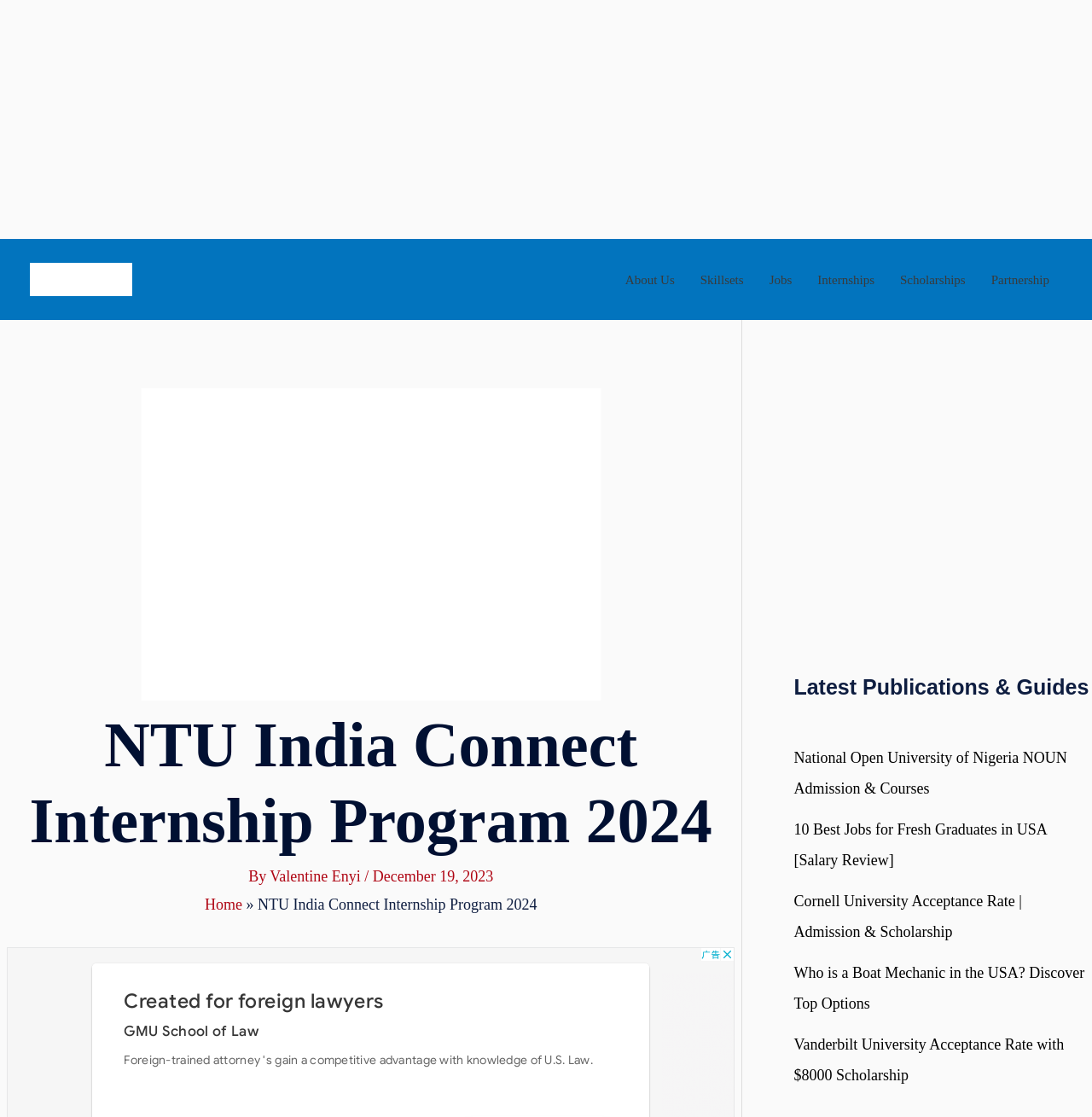Please give the bounding box coordinates of the area that should be clicked to fulfill the following instruction: "Click on the 'Internships' link". The coordinates should be in the format of four float numbers from 0 to 1, i.e., [left, top, right, bottom].

[0.737, 0.224, 0.812, 0.277]